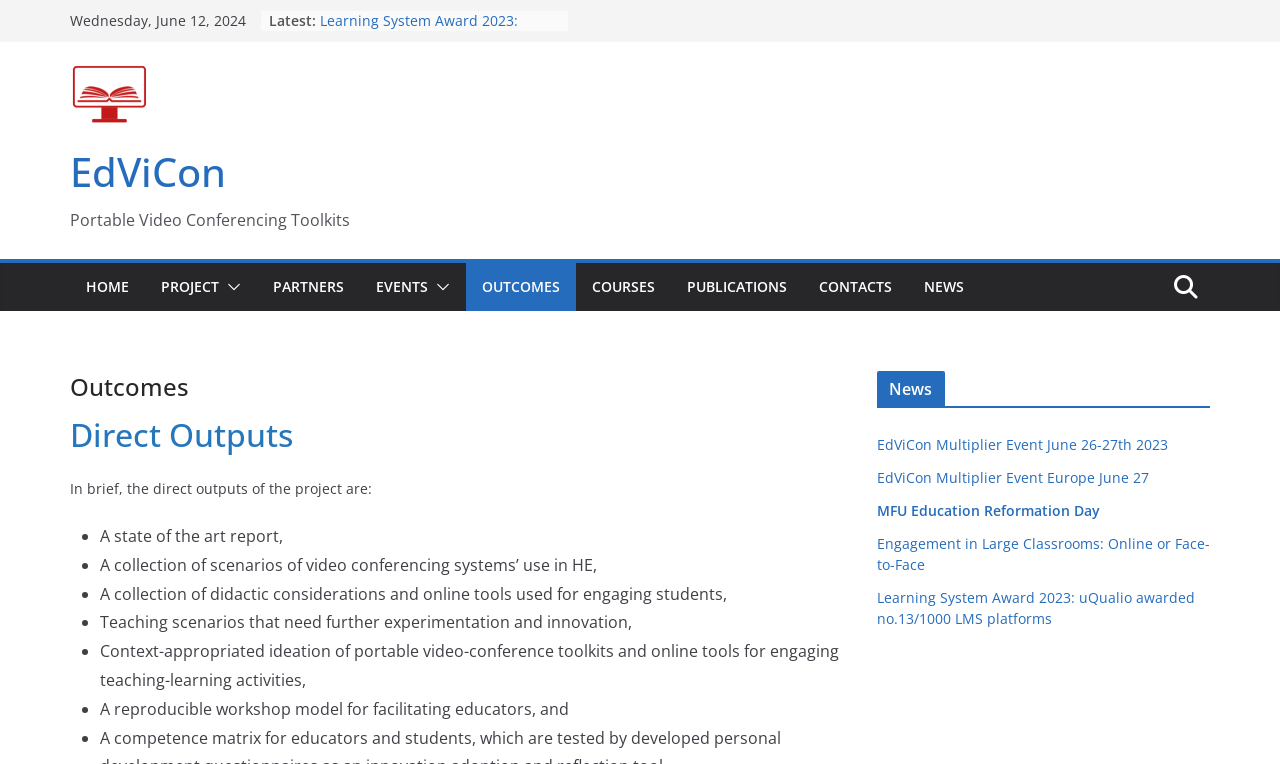What is the date displayed at the top of the page?
Analyze the image and provide a thorough answer to the question.

I found the date 'Wednesday, June 12, 2024' at the top of the page, which is a static text element with a bounding box coordinate of [0.055, 0.014, 0.192, 0.039].